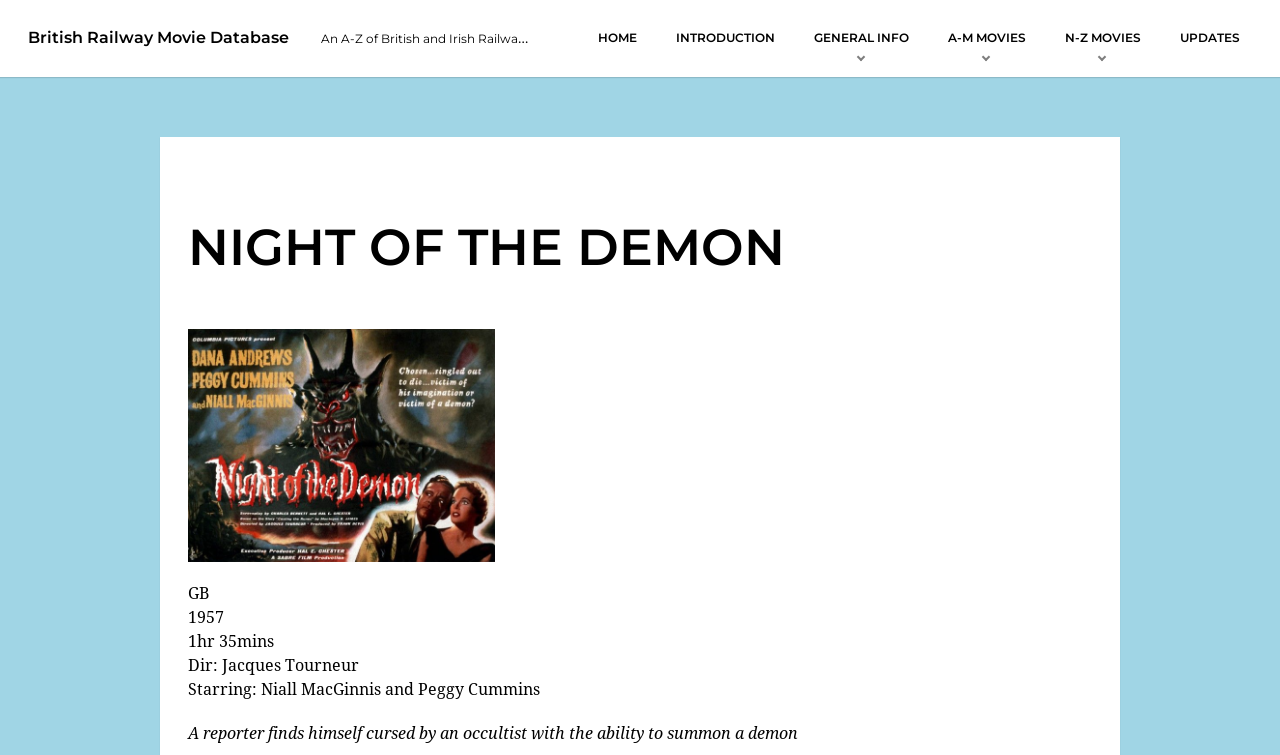Using the element description provided, determine the bounding box coordinates in the format (top-left x, top-left y, bottom-right x, bottom-right y). Ensure that all values are floating point numbers between 0 and 1. Element description: General Info

[0.627, 0.04, 0.72, 0.061]